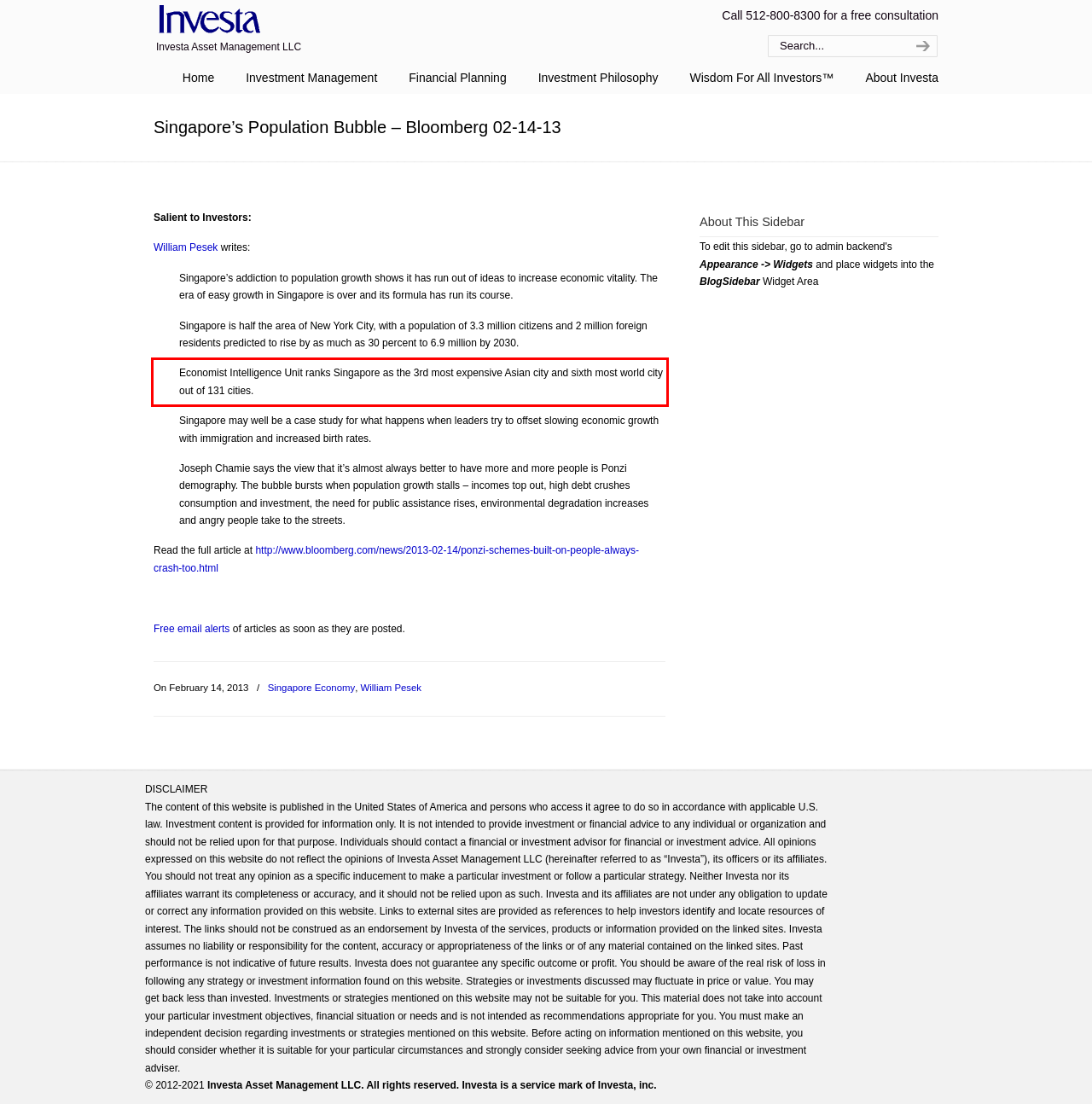You are presented with a webpage screenshot featuring a red bounding box. Perform OCR on the text inside the red bounding box and extract the content.

Economist Intelligence Unit ranks Singapore as the 3rd most expensive Asian city and sixth most world city out of 131 cities.